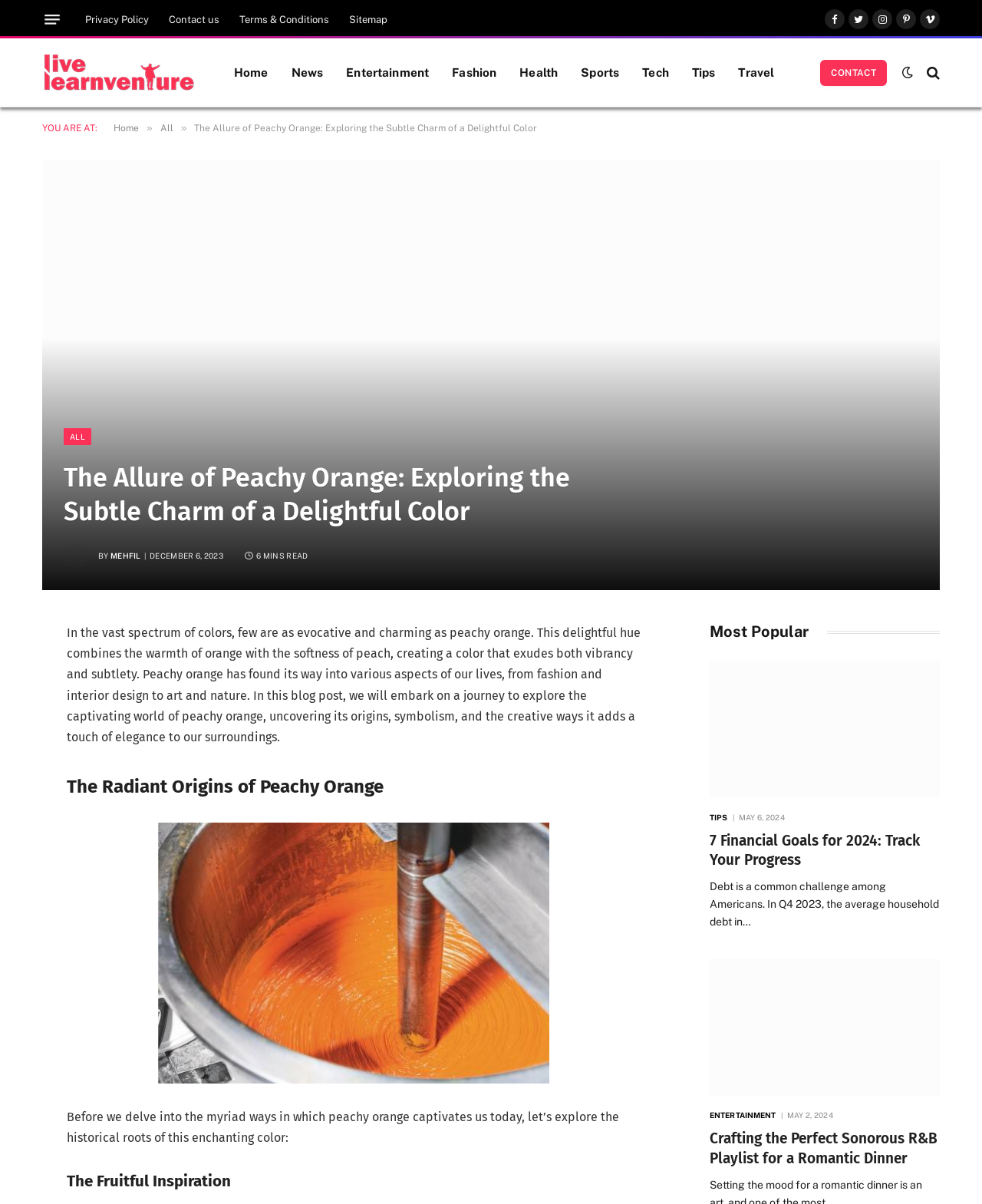Using the element description: "Fans & Blowers (16)", determine the bounding box coordinates. The coordinates should be in the format [left, top, right, bottom], with values between 0 and 1.

None